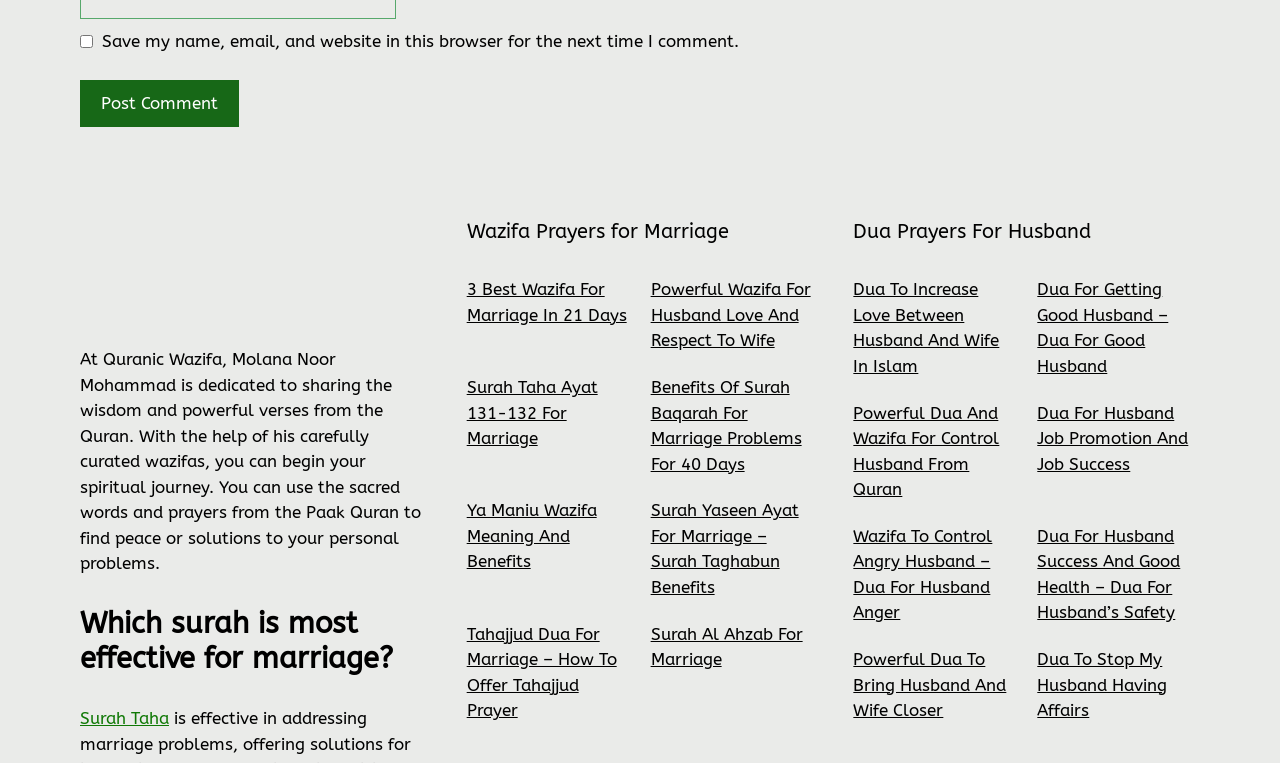What is the topic of the first heading?
Relying on the image, give a concise answer in one word or a brief phrase.

Marriage